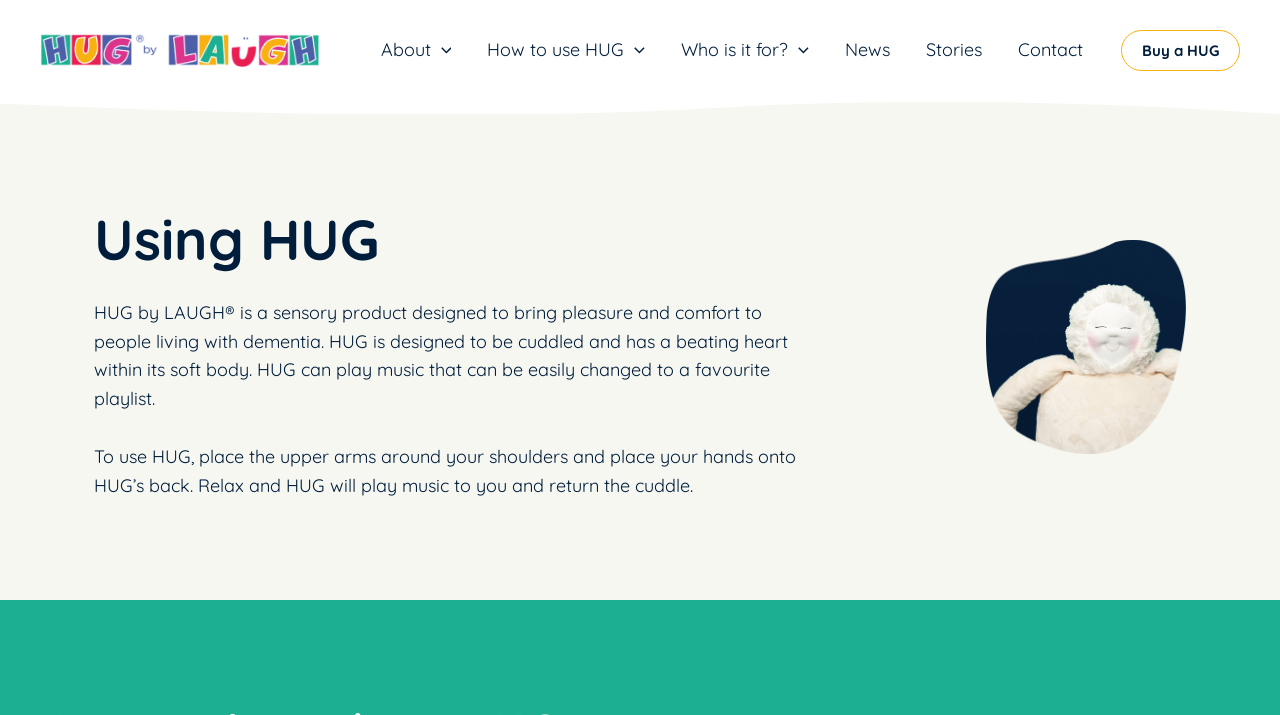Please use the details from the image to answer the following question comprehensively:
What type of content is available in the 'Stories' section?

The webpage does not provide specific information about the type of content available in the 'Stories' section. However, based on the navigation links, it can be inferred that the 'Stories' section might contain user experiences or testimonials related to HUG.